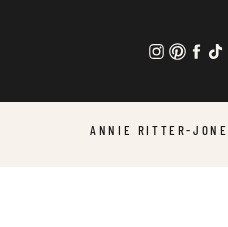What social media platforms are featured in the design?
Carefully examine the image and provide a detailed answer to the question.

The design incorporates social media icons for platforms such as Instagram, Pinterest, Facebook, and TikTok, emphasizing Annie's digital presence and engagement with her audience.